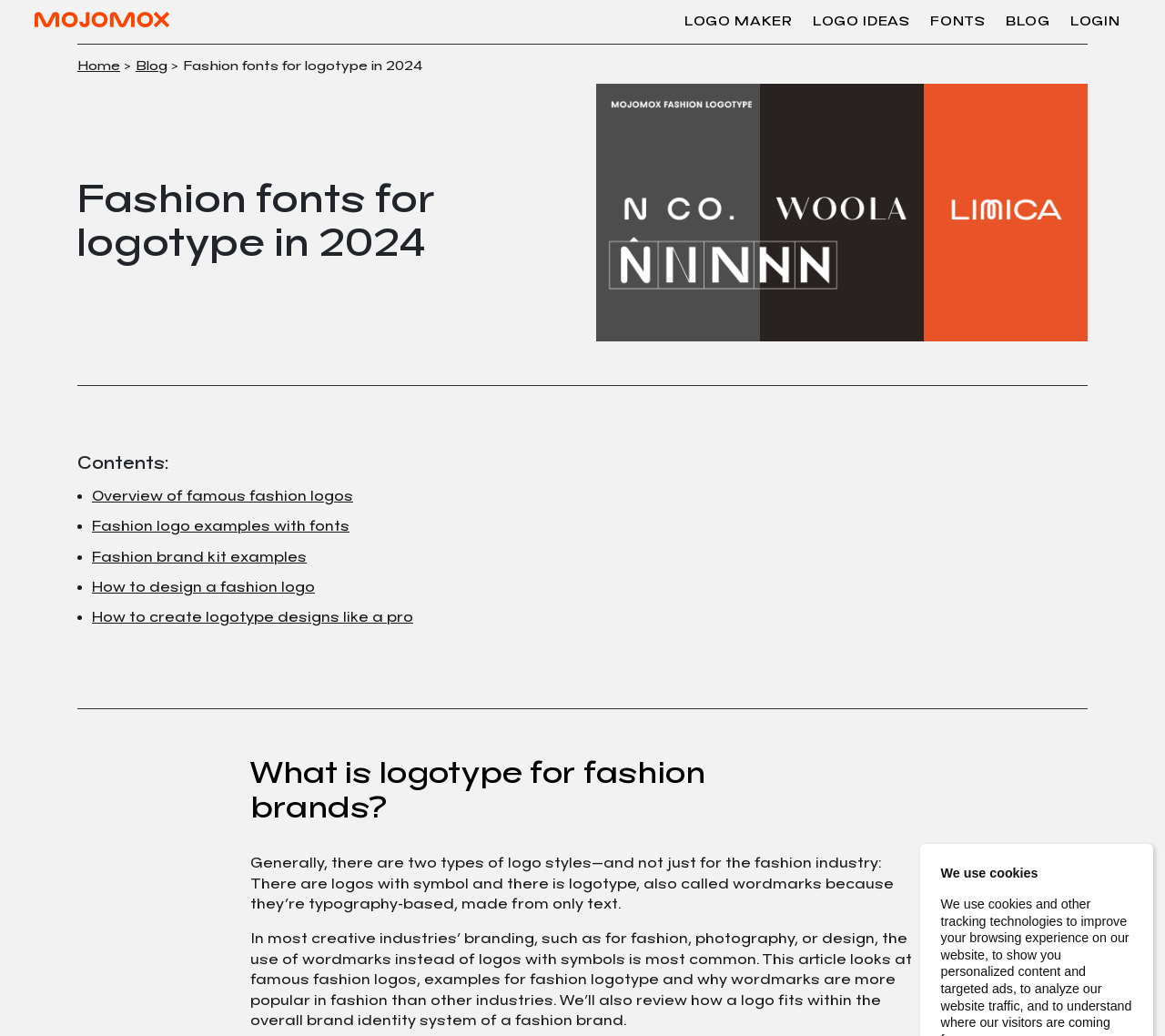Find the bounding box coordinates of the element I should click to carry out the following instruction: "Learn How to design a fashion logo".

[0.079, 0.559, 0.27, 0.575]